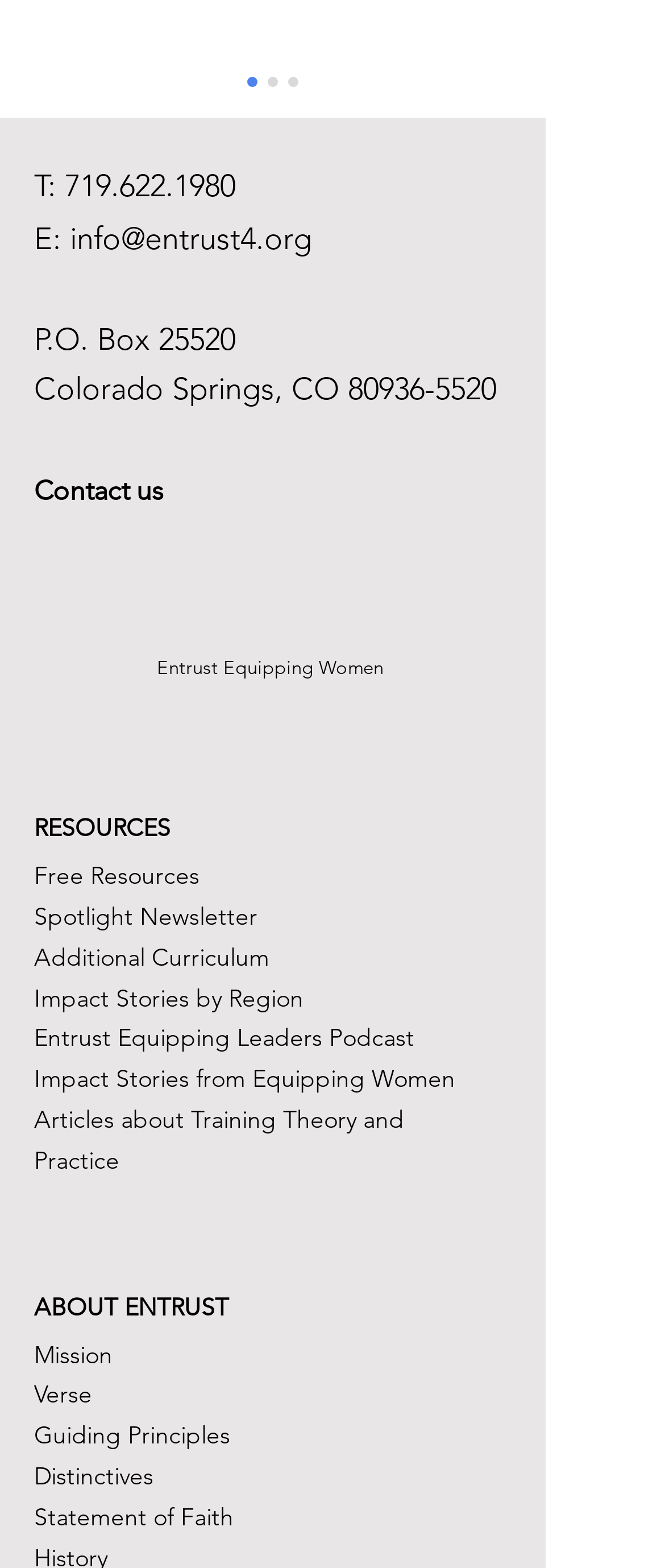What is the email address of Entrust?
Look at the screenshot and give a one-word or phrase answer.

info@entrust4.org